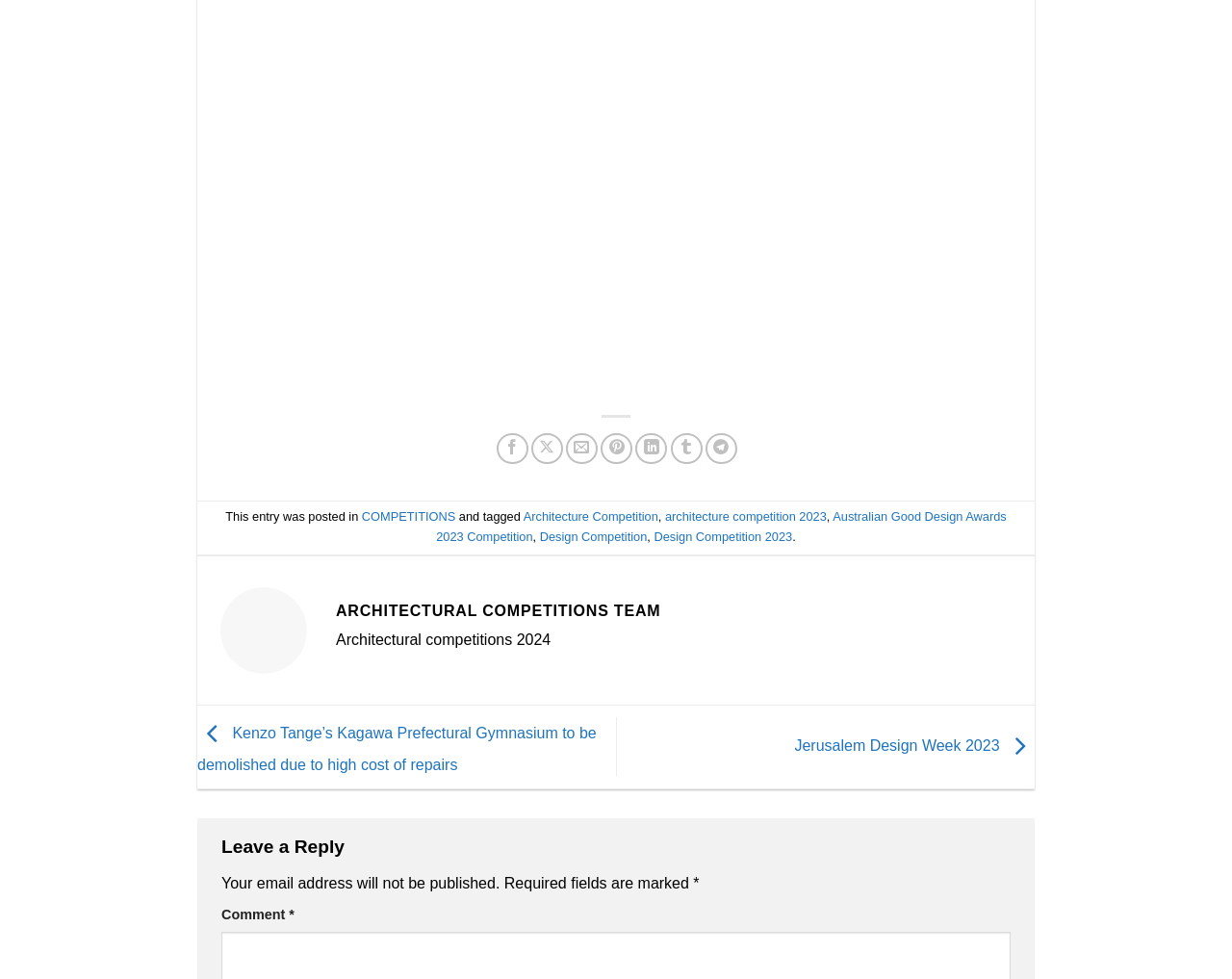What is the name of the architectural competitions team?
Based on the image, provide a one-word or brief-phrase response.

ARCHITECTURAL COMPETITIONS TEAM